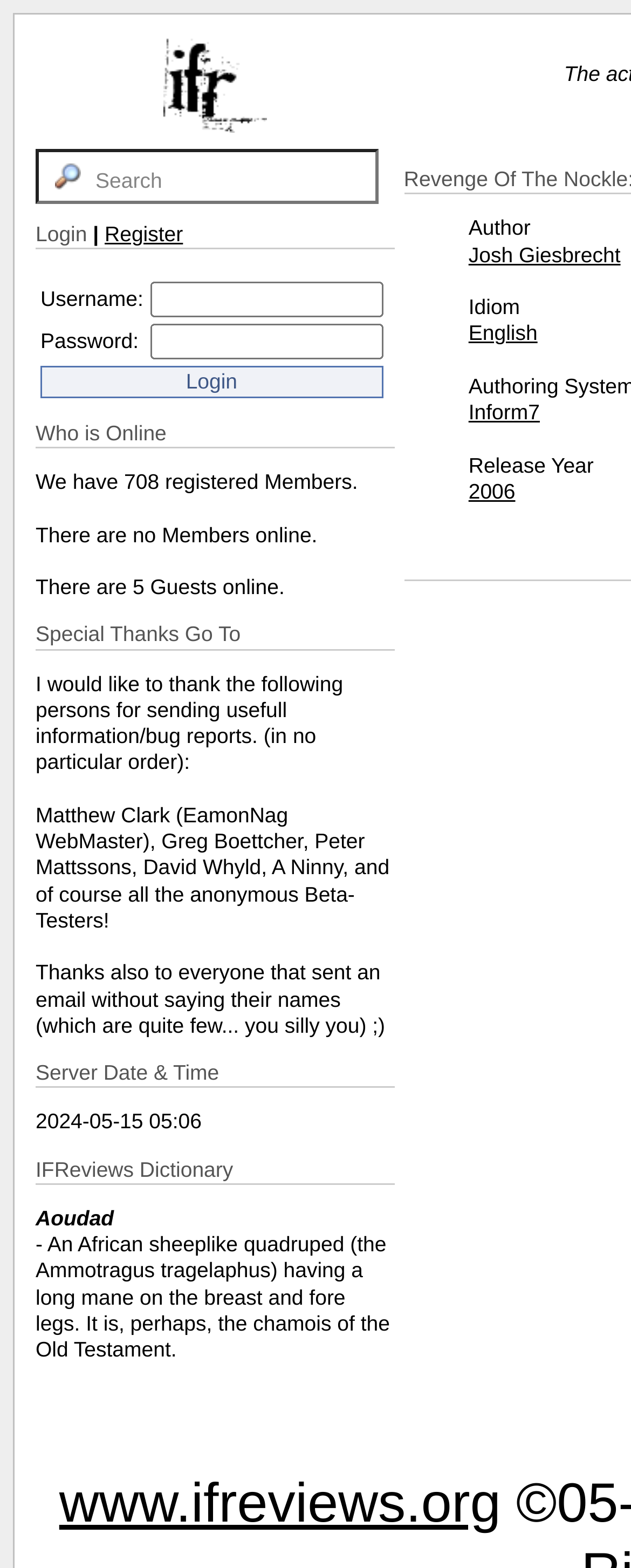Determine the bounding box for the described HTML element: "input value="Search" name="palavra" value="Search"". Ensure the coordinates are four float numbers between 0 and 1 in the format [left, top, right, bottom].

[0.056, 0.095, 0.6, 0.13]